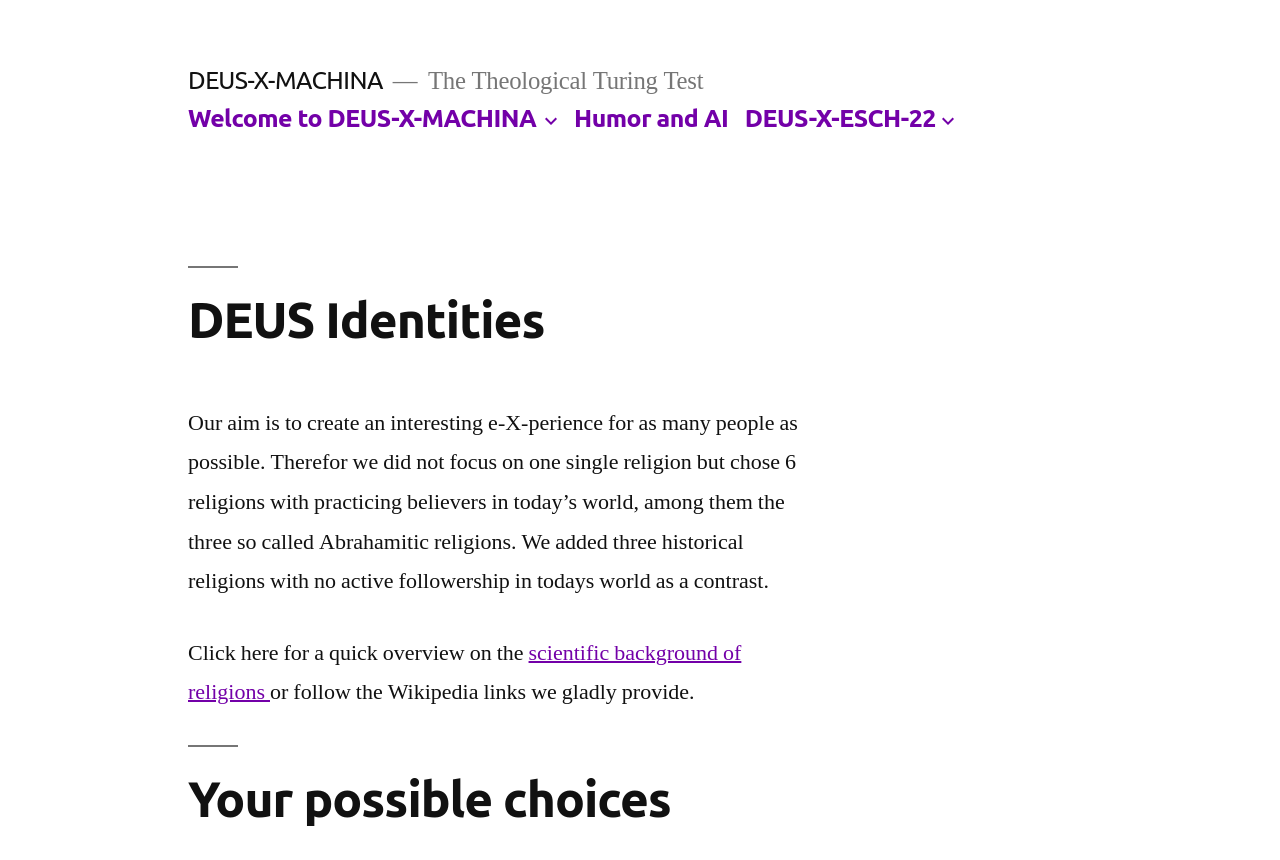What can be found by clicking on the 'scientific background of religions' link? From the image, respond with a single word or brief phrase.

Quick overview